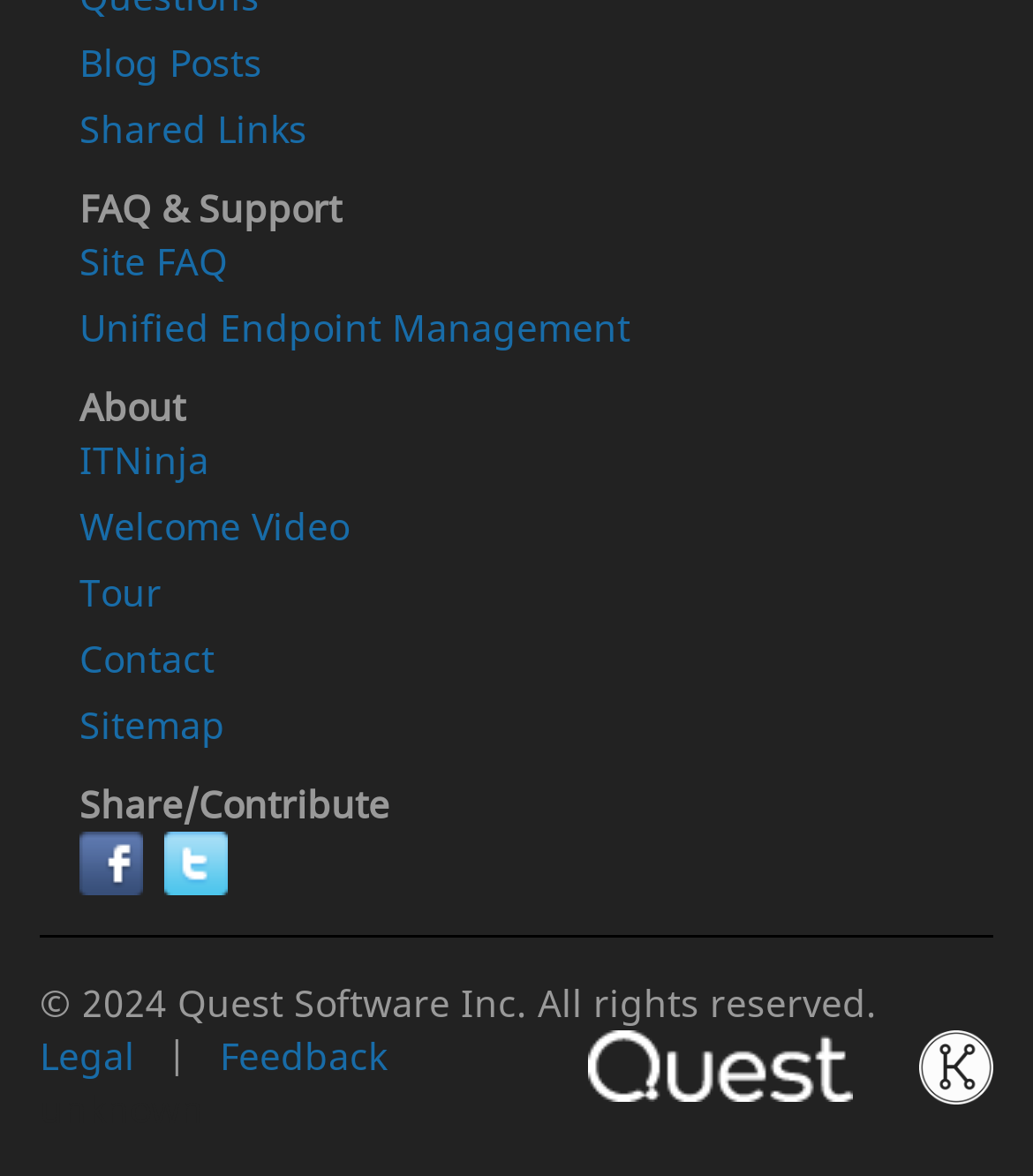How many social media links are there?
Analyze the image and deliver a detailed answer to the question.

There are two social media links on the webpage, which are 'Facebook' and 'Twitter', located at the bottom left corner of the webpage with bounding box coordinates of [0.077, 0.707, 0.138, 0.761] and [0.159, 0.707, 0.221, 0.761] respectively.